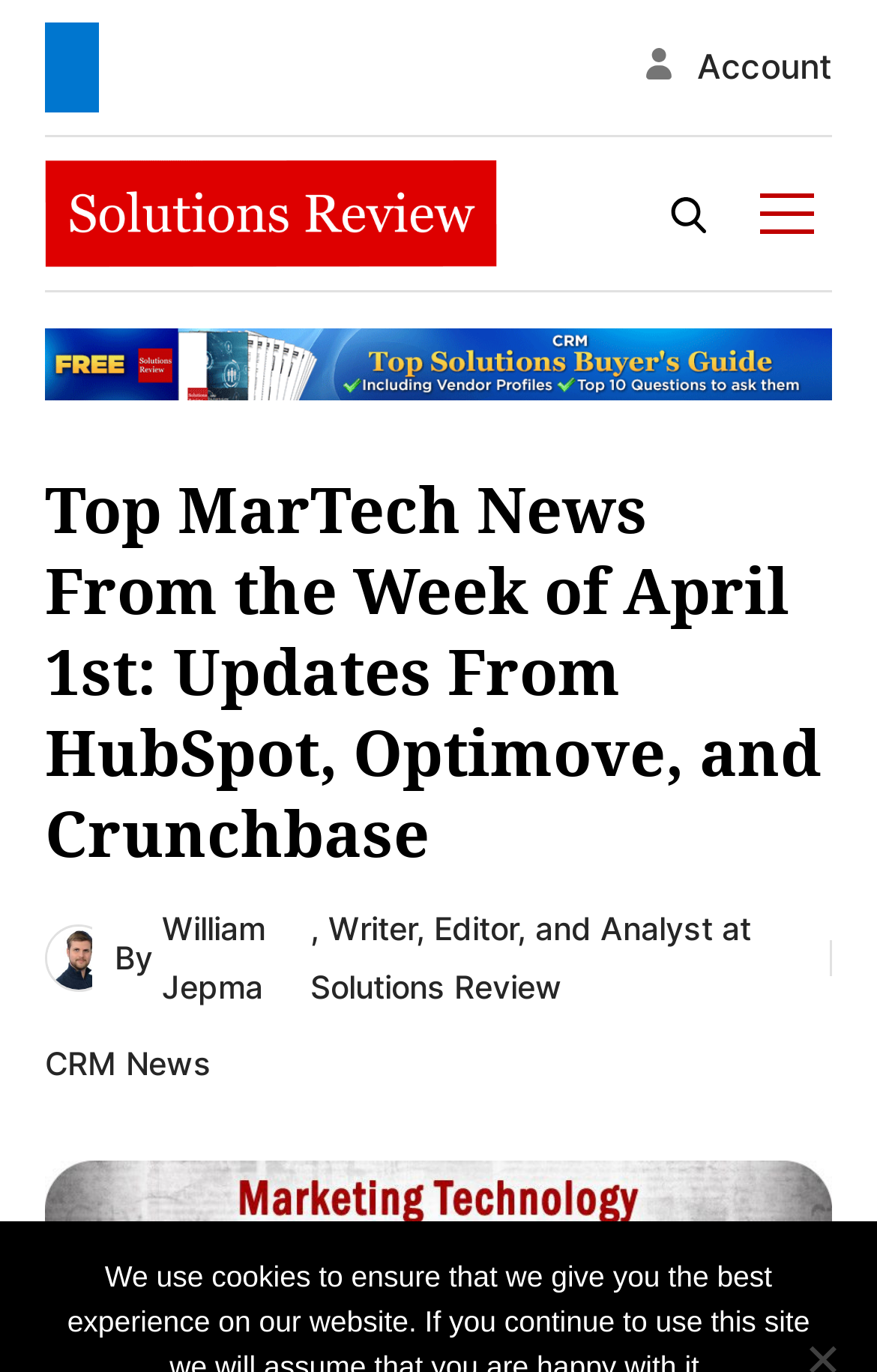Is there a search function on the webpage?
Use the information from the screenshot to give a comprehensive response to the question.

I found a search box on the top right corner of the webpage, which allows users to search for content. The search box is labeled as 'Search'.